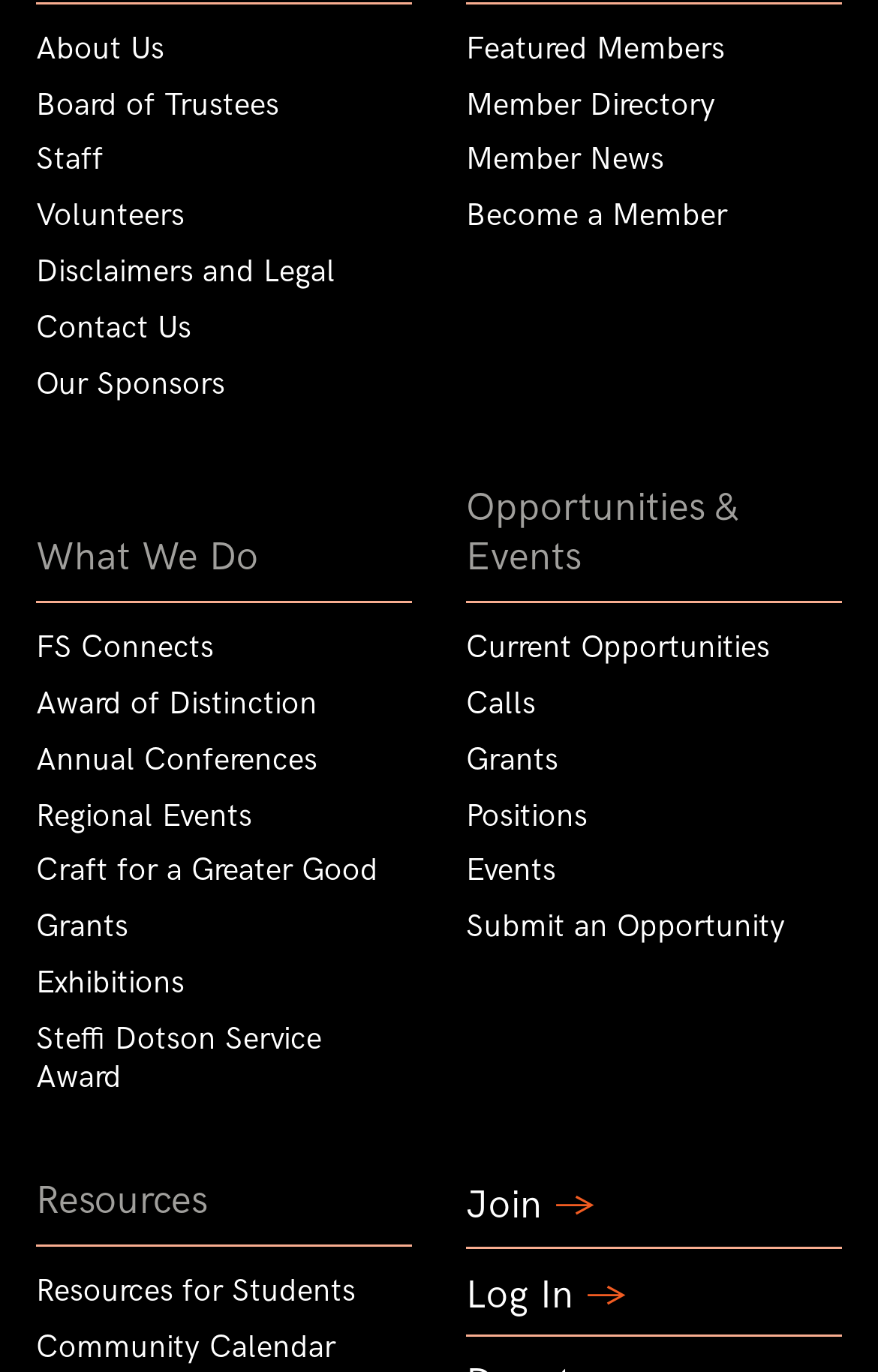Please determine the bounding box coordinates for the UI element described as: "Submit an Opportunity".

[0.531, 0.656, 0.959, 0.697]